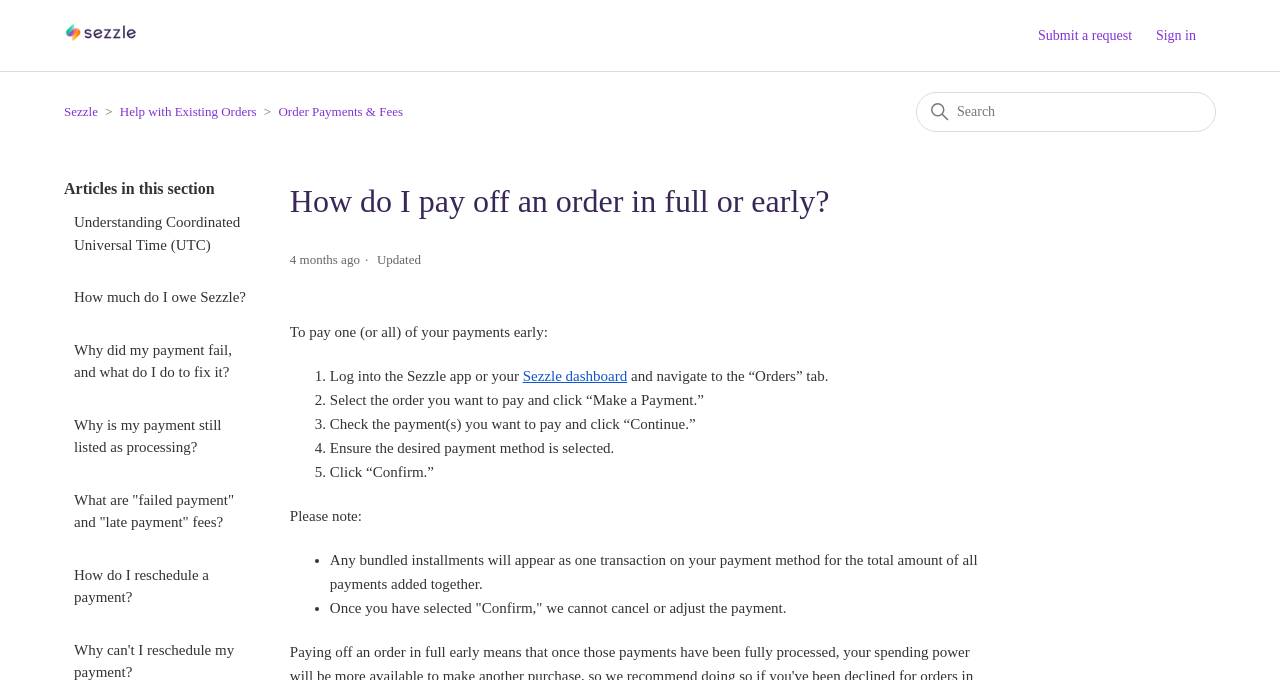Identify the coordinates of the bounding box for the element described below: "Sezzle". Return the coordinates as four float numbers between 0 and 1: [left, top, right, bottom].

[0.05, 0.153, 0.077, 0.175]